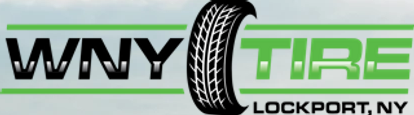Use a single word or phrase to answer the question:
What is the font style of 'WNY' in the logo?

Bold, black